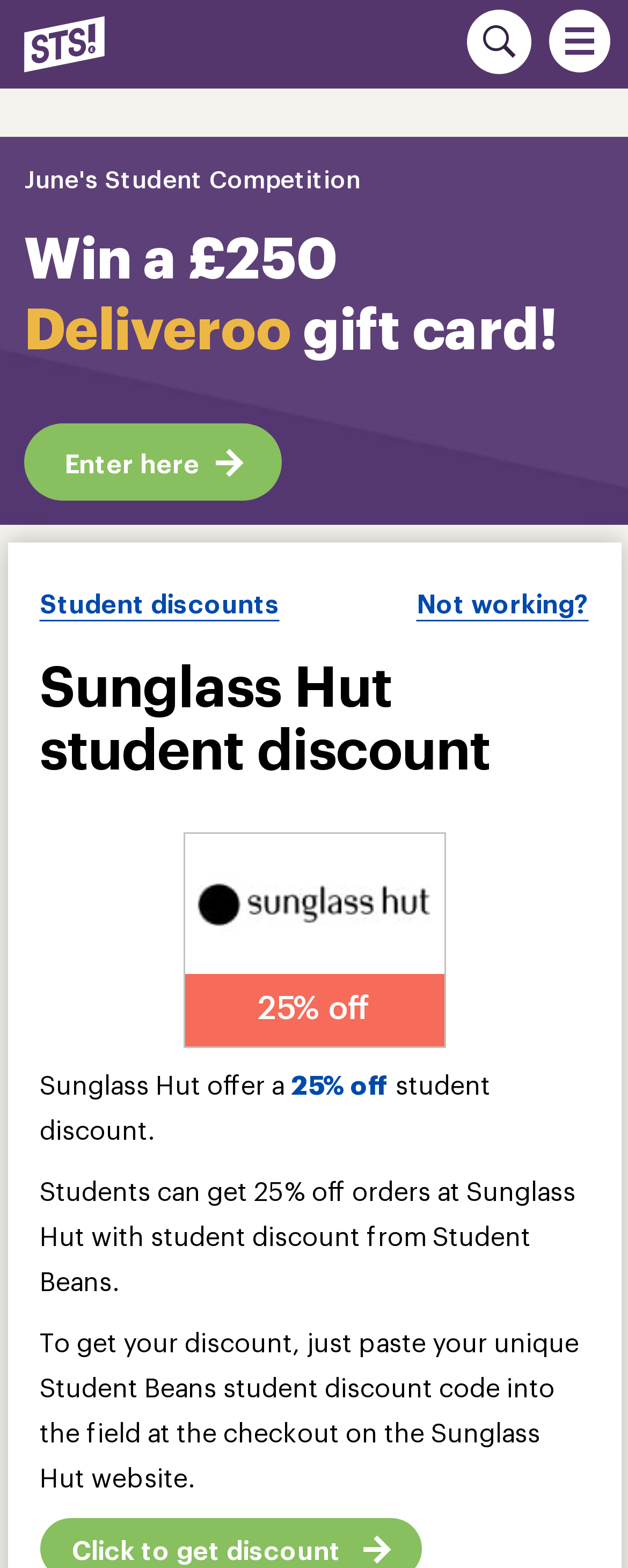Given the element description: "Toggle navigation", predict the bounding box coordinates of this UI element. The coordinates must be four float numbers between 0 and 1, given as [left, top, right, bottom].

[0.897, 0.014, 0.949, 0.034]